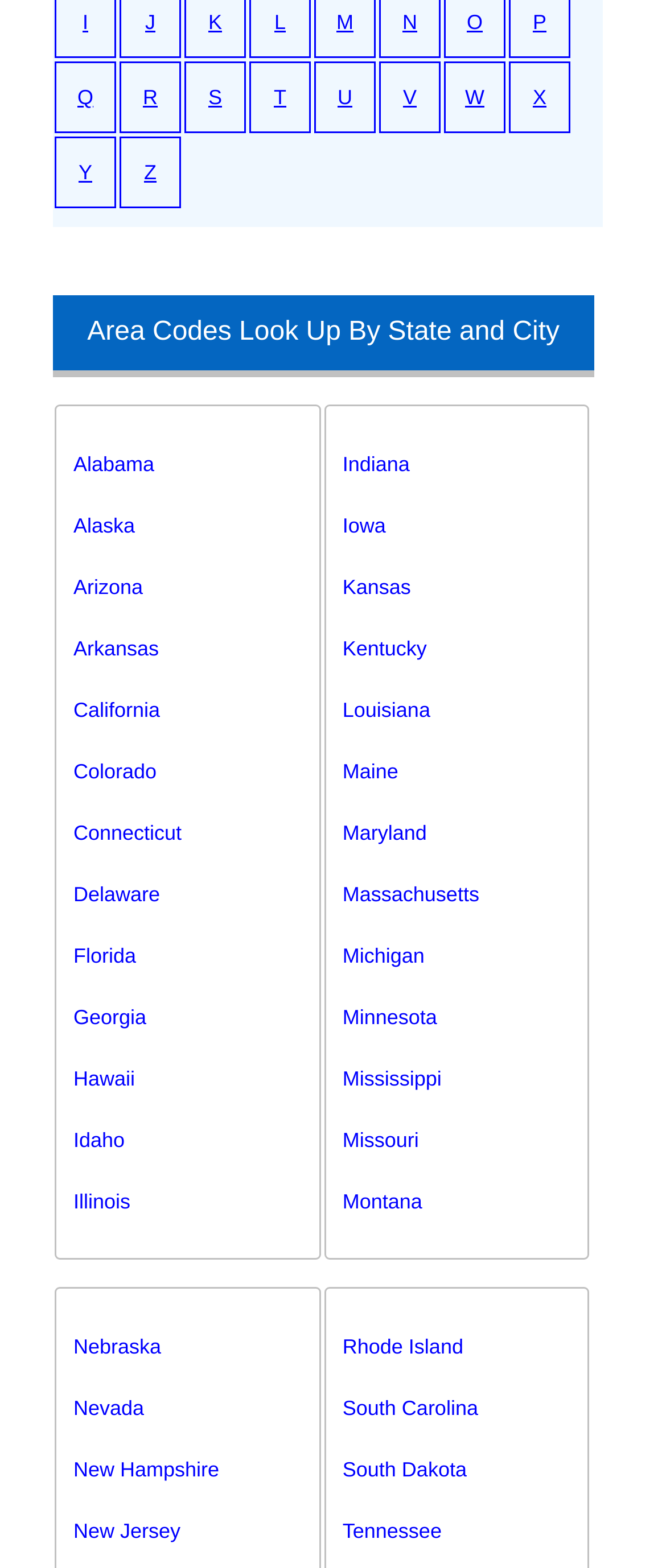Find the bounding box coordinates for the HTML element specified by: "Browse the Catalog".

None